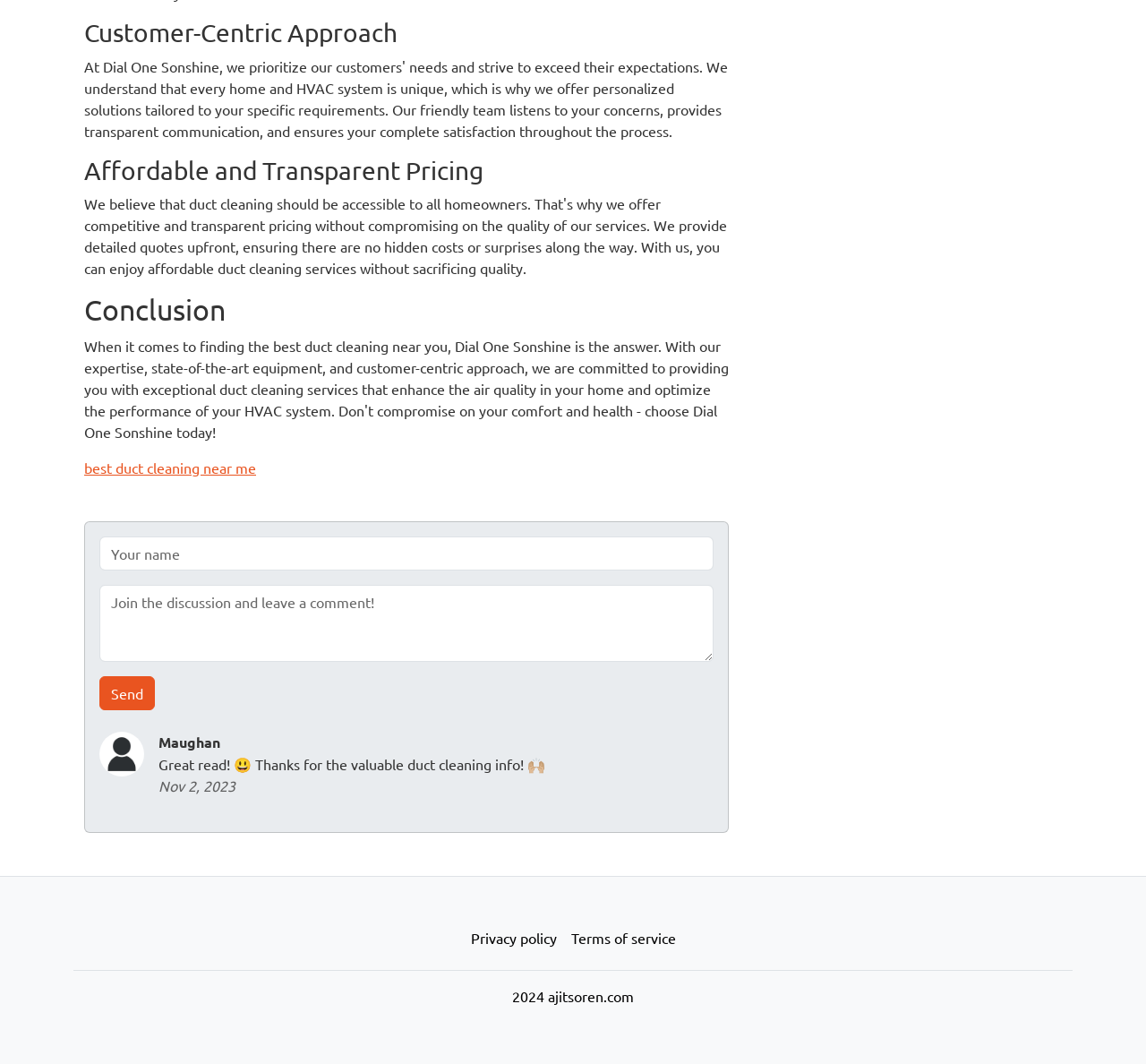Please provide a detailed answer to the question below by examining the image:
What is the purpose of the textbox?

The textbox element has a description 'Join the discussion and leave a comment!' and is required, indicating that its purpose is to allow users to leave a comment or participate in a discussion.